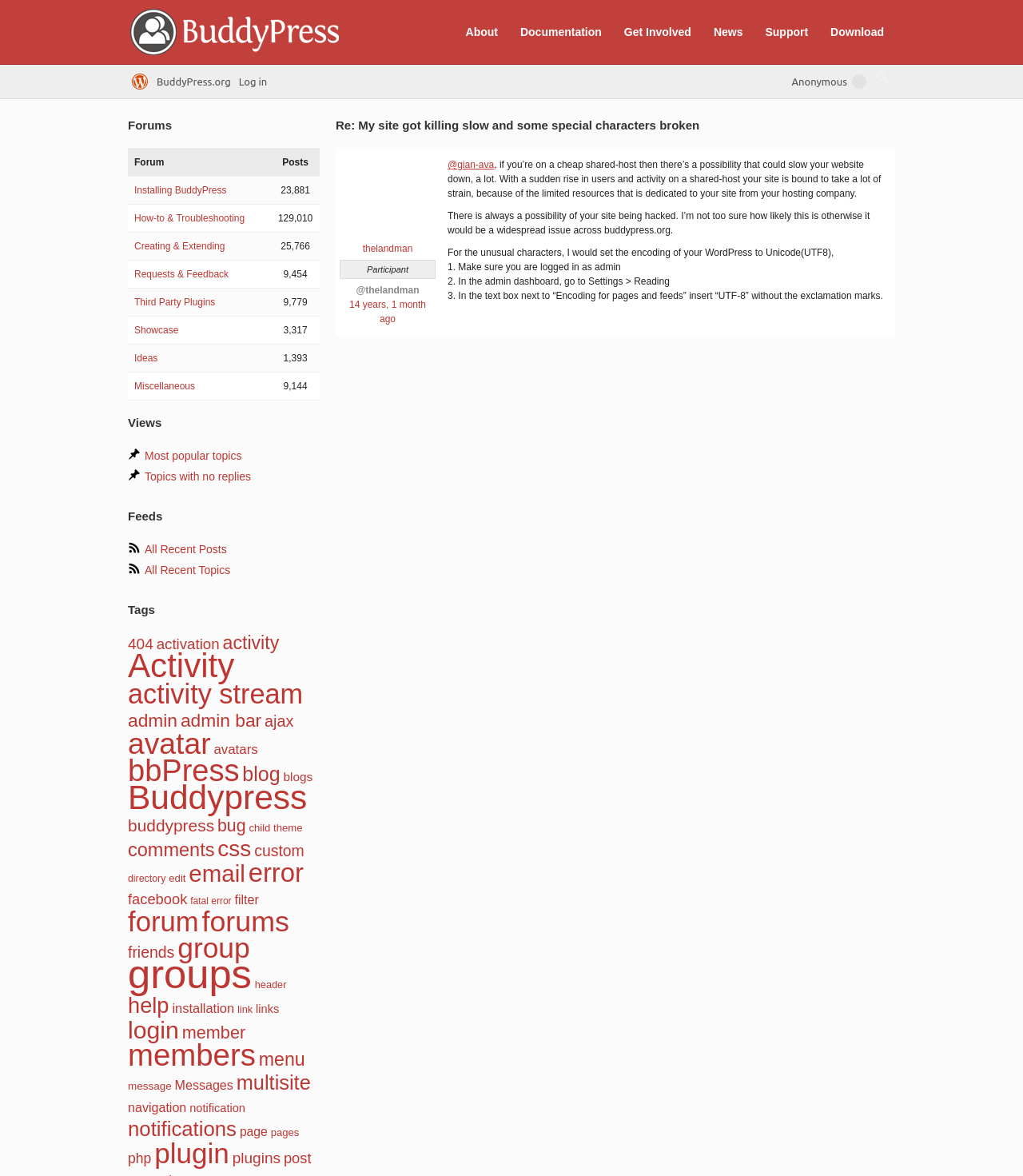Reply to the question with a single word or phrase:
How many topics are there in the 'Requests & Feedback' category?

9,454